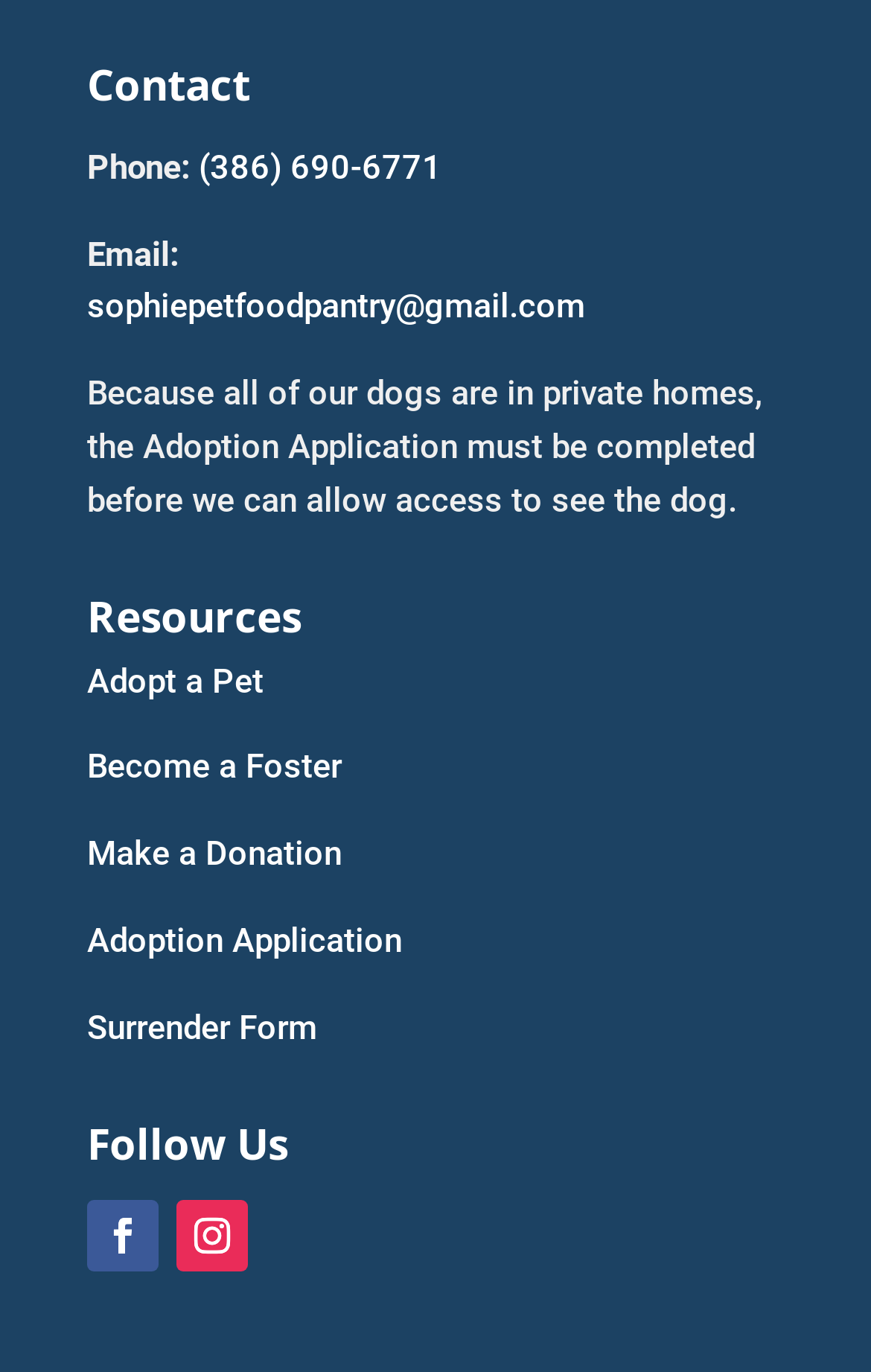Please locate the bounding box coordinates of the element that needs to be clicked to achieve the following instruction: "Follow on Twitter". The coordinates should be four float numbers between 0 and 1, i.e., [left, top, right, bottom].

[0.203, 0.874, 0.285, 0.926]